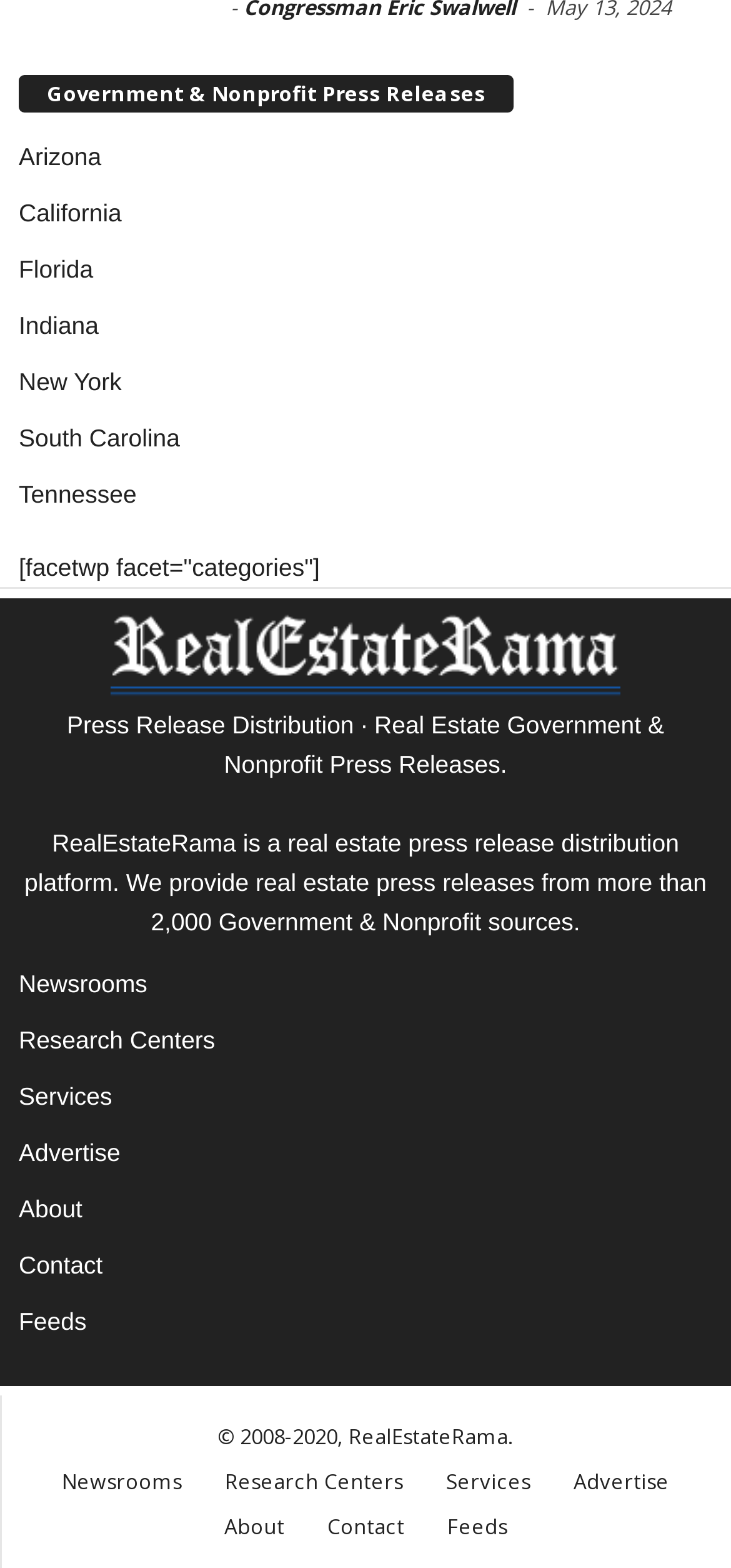How many main navigation links are there?
Kindly answer the question with as much detail as you can.

The webpage has a list of links, including Newsrooms, Research Centers, Services, Advertise, About, Contact, Feeds, which totals 8 main navigation links.